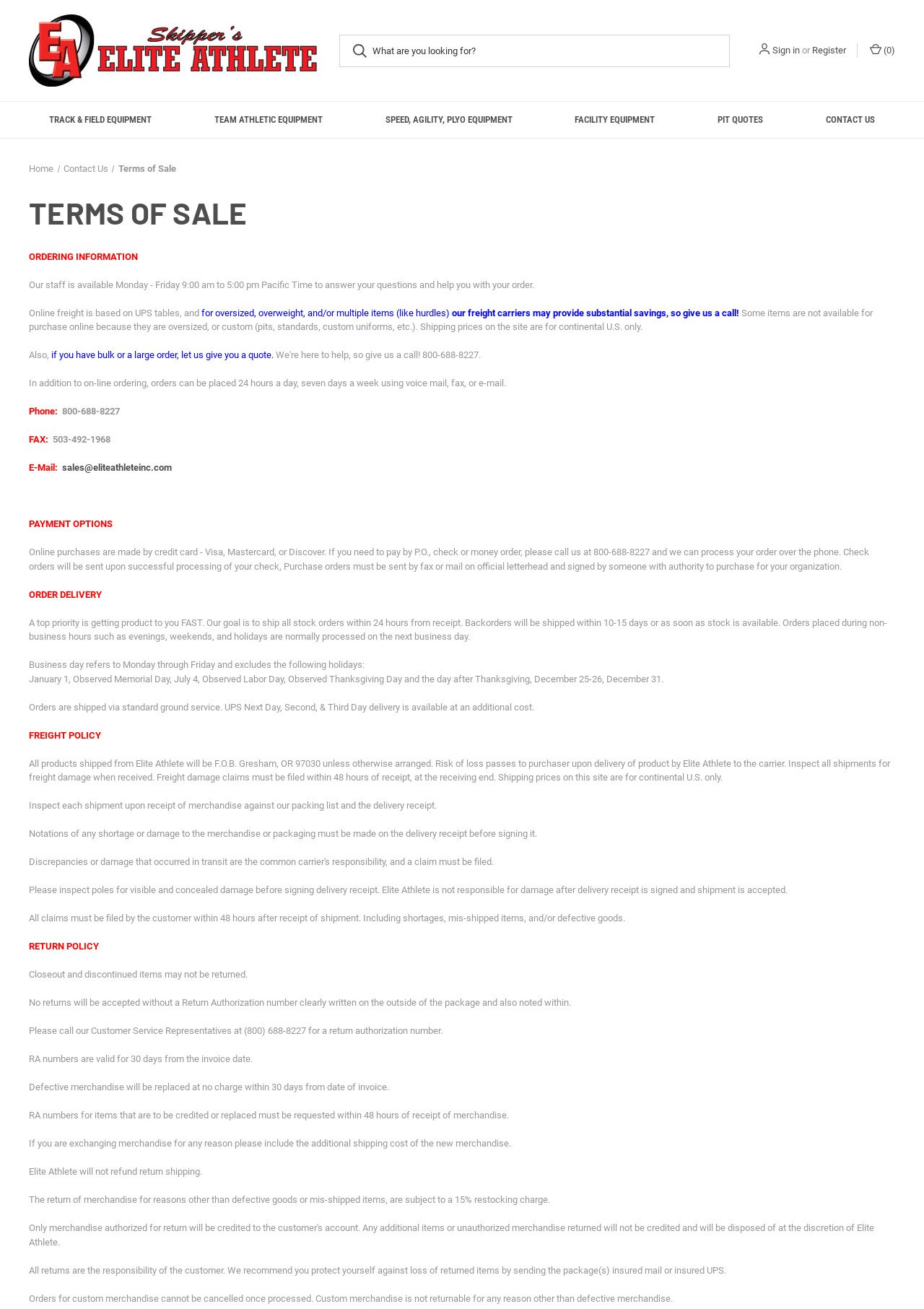Please provide the bounding box coordinates for the element that needs to be clicked to perform the following instruction: "View 'Track & Field Equipment'". The coordinates should be given as four float numbers between 0 and 1, i.e., [left, top, right, bottom].

[0.02, 0.078, 0.198, 0.105]